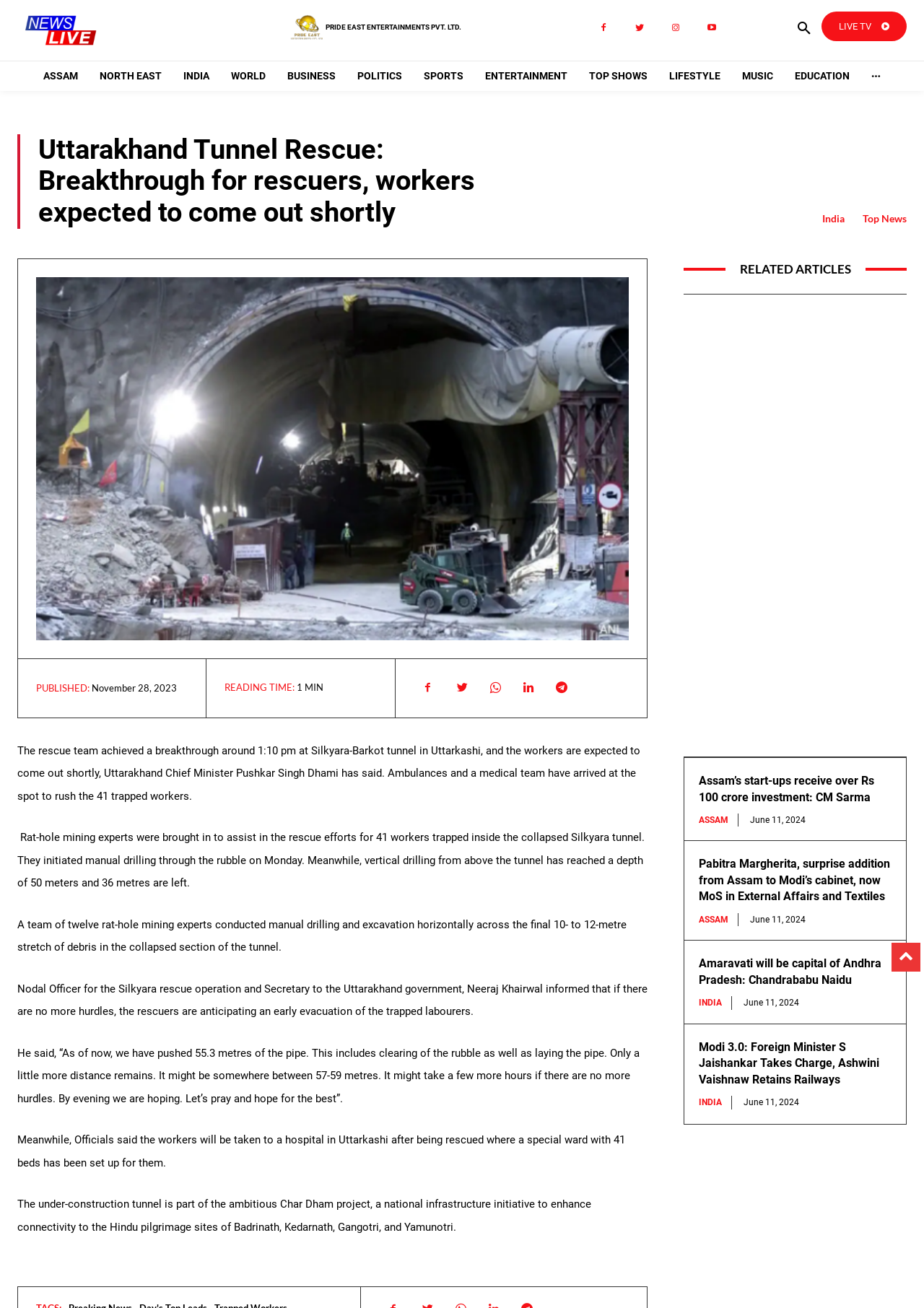What is the name of the project that the tunnel is part of?
Please give a detailed and elaborate answer to the question based on the image.

The webpage mentions that the under-construction tunnel is part of the ambitious Char Dham project, a national infrastructure initiative to enhance connectivity to the Hindu pilgrimage sites of Badrinath, Kedarnath, Gangotri, and Yamunotri.